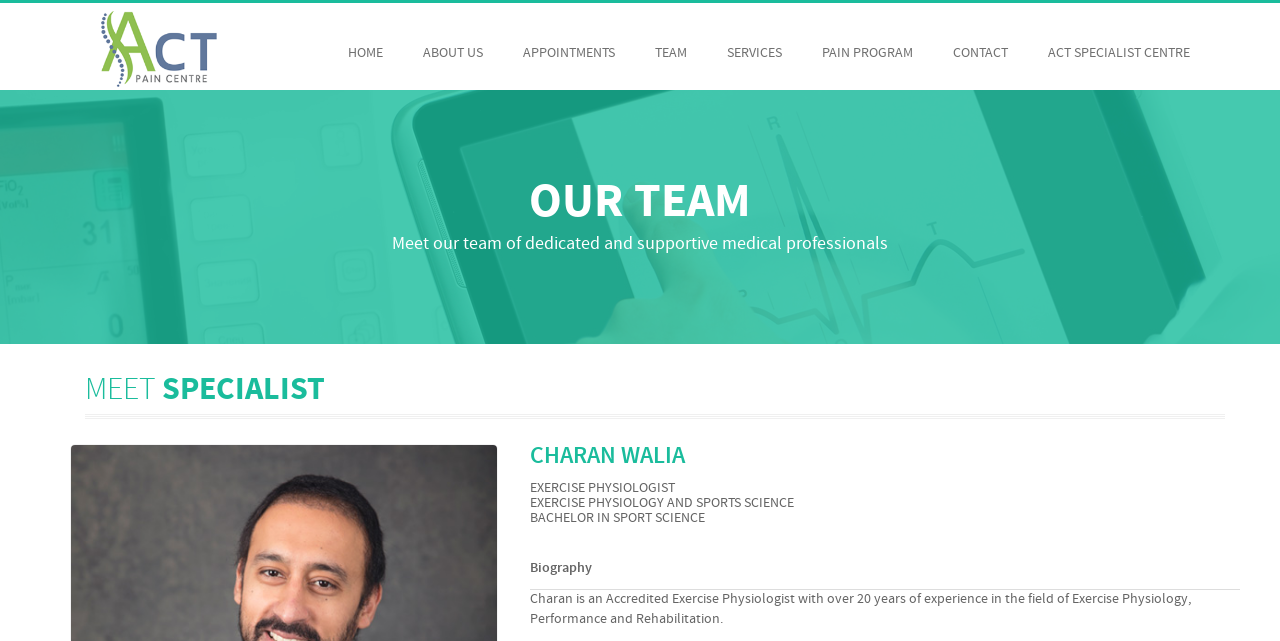Please predict the bounding box coordinates of the element's region where a click is necessary to complete the following instruction: "View About Us". The coordinates should be represented by four float numbers between 0 and 1, i.e., [left, top, right, bottom].

[0.315, 0.009, 0.393, 0.14]